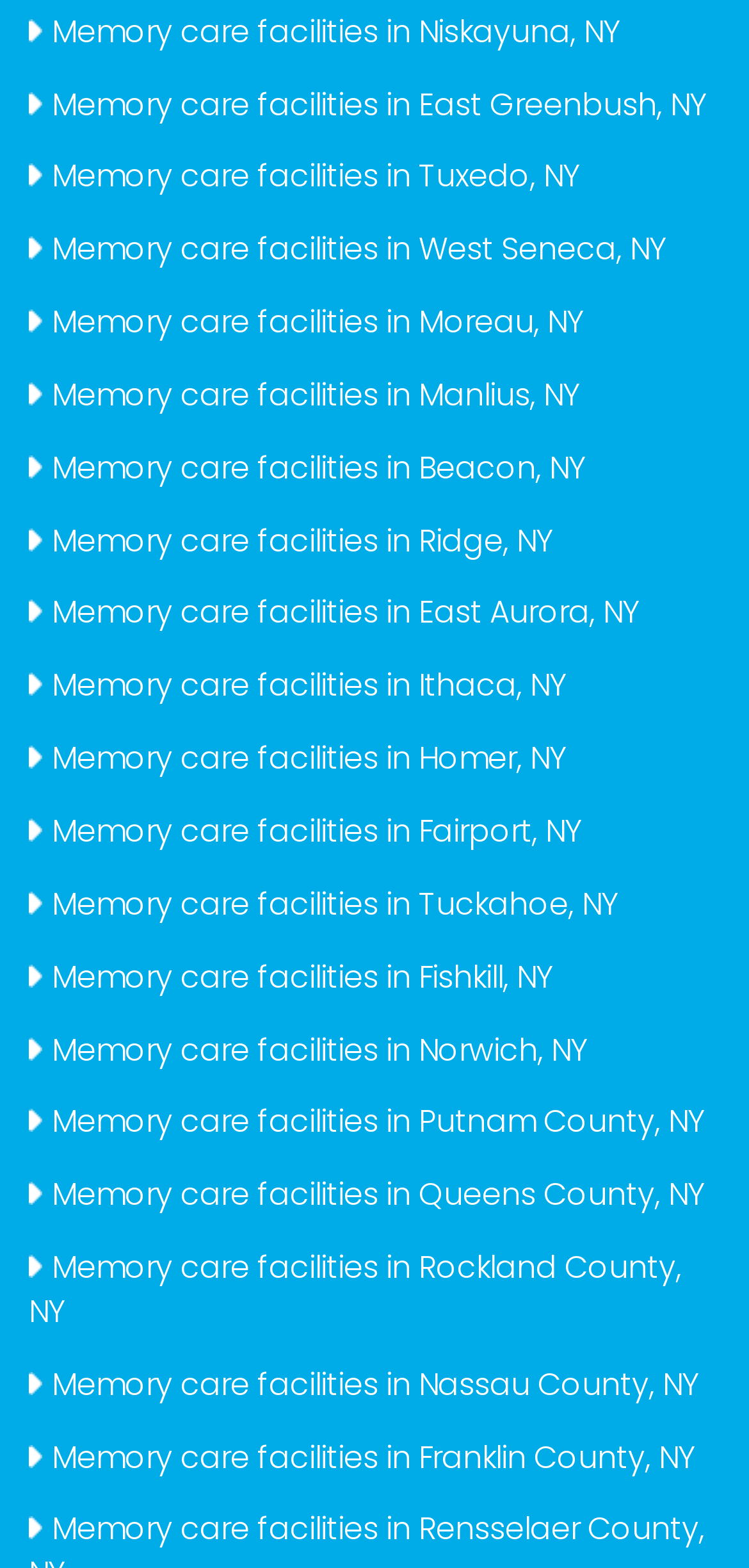Could you specify the bounding box coordinates for the clickable section to complete the following instruction: "Browse Art products"?

None